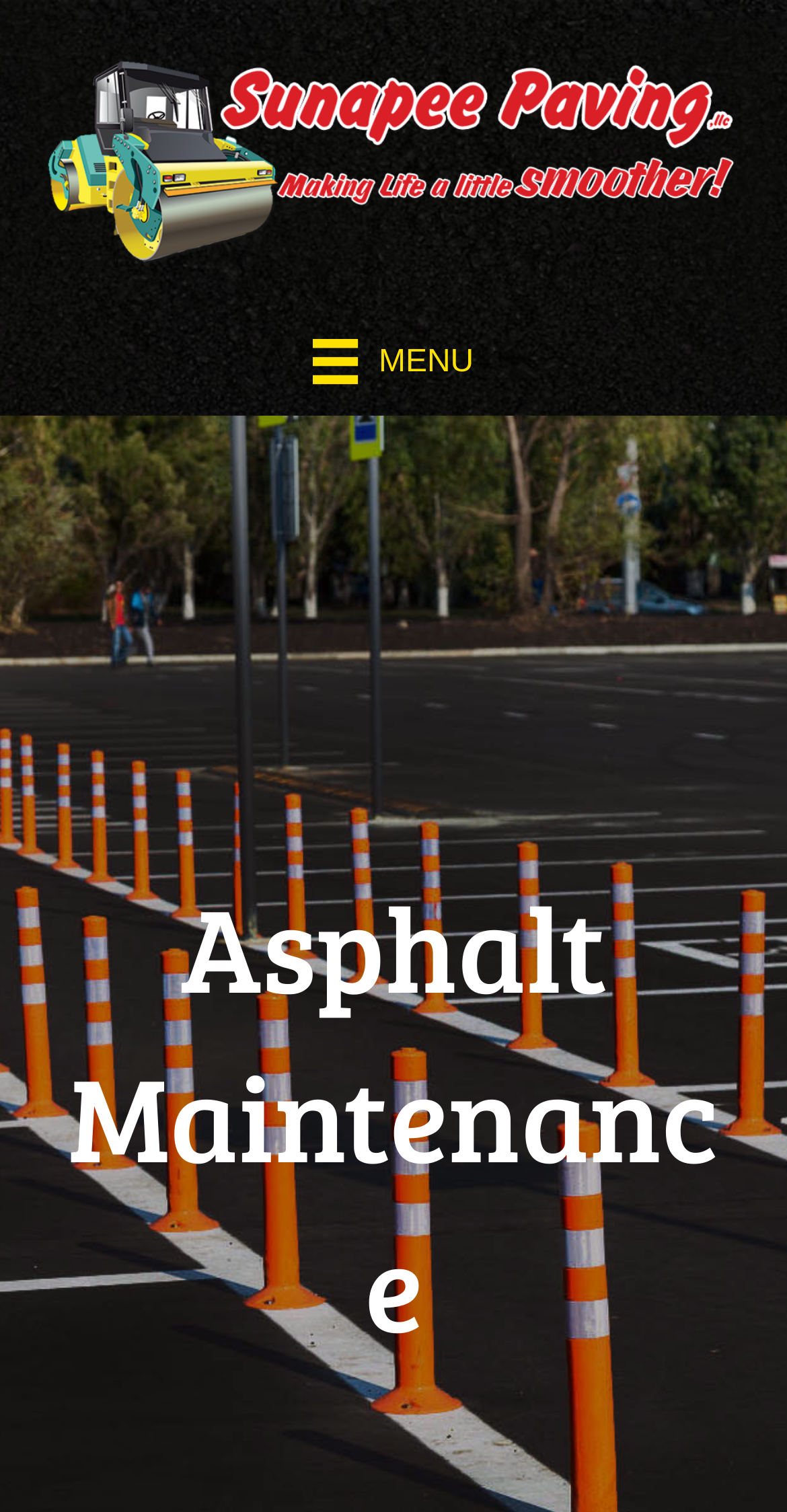Please specify the bounding box coordinates in the format (top-left x, top-left y, bottom-right x, bottom-right y), with all values as floating point numbers between 0 and 1. Identify the bounding box of the UI element described by: Menu

[0.372, 0.211, 0.628, 0.268]